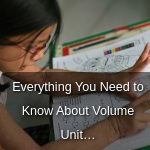Provide a one-word or short-phrase answer to the question:
What is the topic of the educational content?

volume units